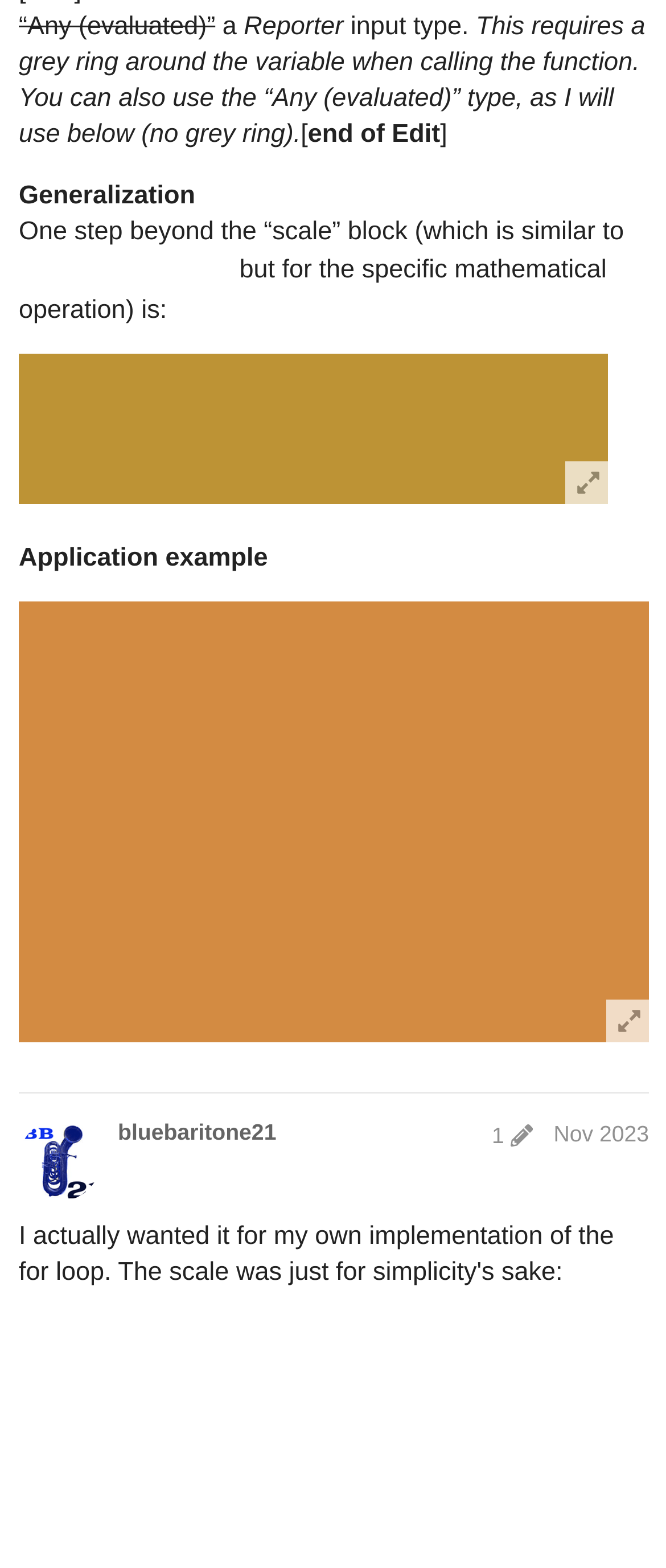What is the format of the date?
Using the image as a reference, answer the question with a short word or phrase.

Month Year